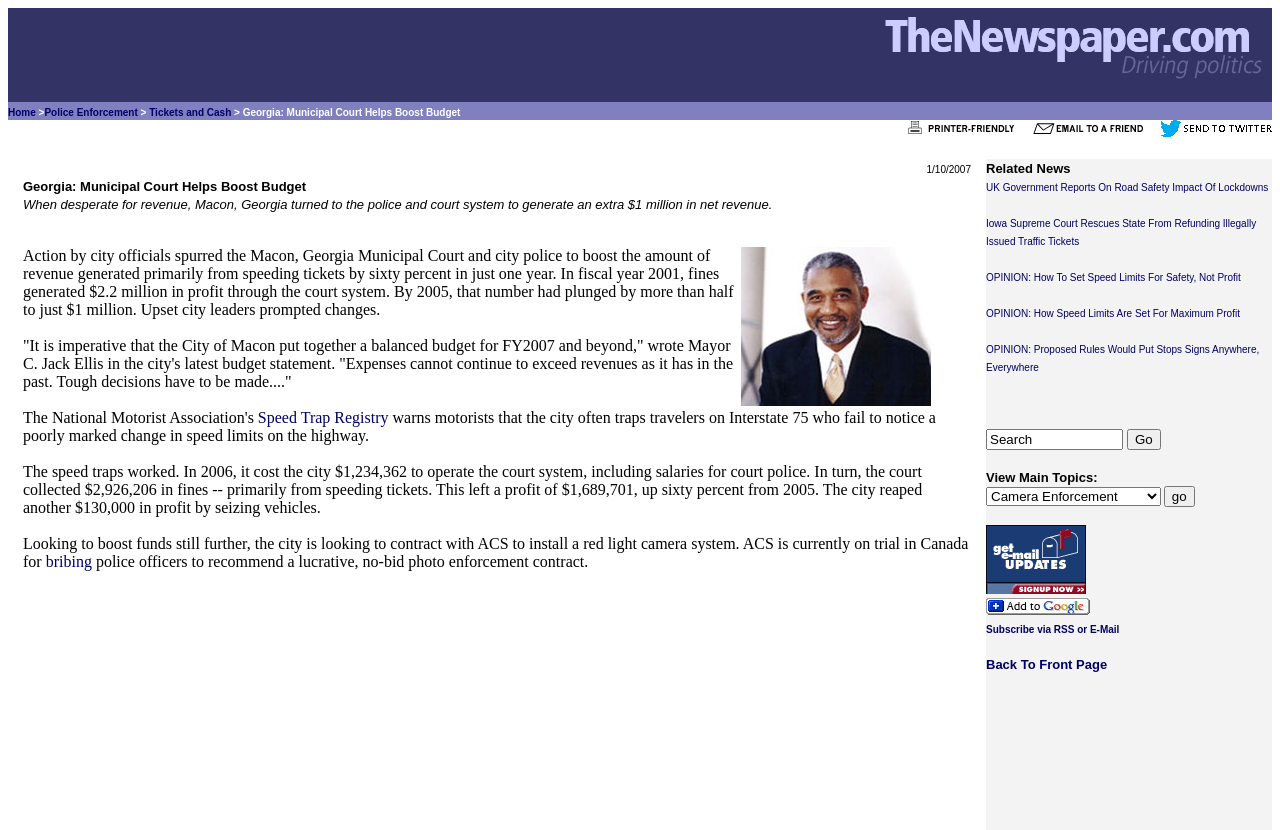Please identify the bounding box coordinates of the clickable region that I should interact with to perform the following instruction: "Search for a topic". The coordinates should be expressed as four float numbers between 0 and 1, i.e., [left, top, right, bottom].

[0.77, 0.517, 0.877, 0.542]